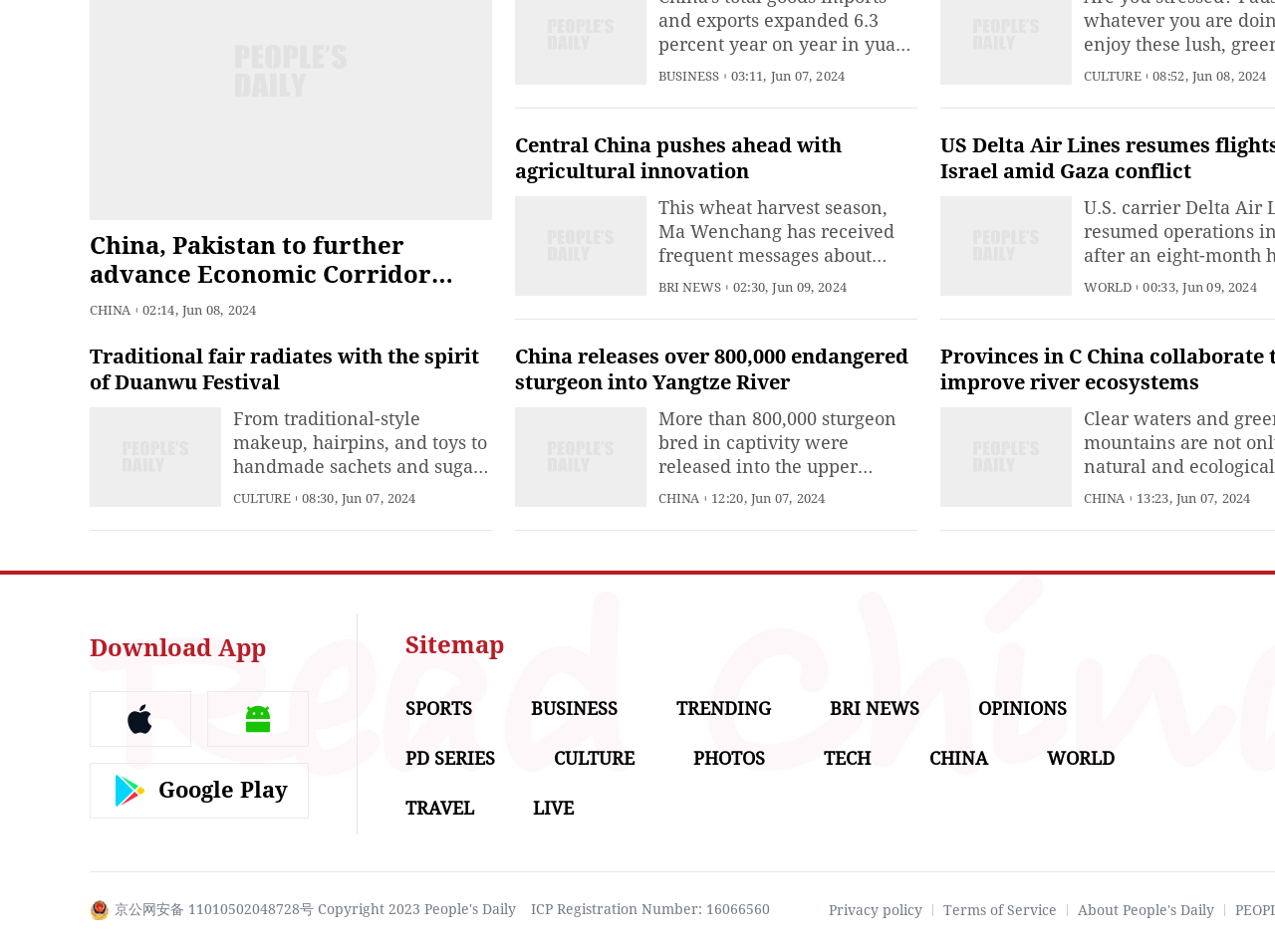What is the date of the article 'China, Pakistan to further advance Economic Corridor project'? Examine the screenshot and reply using just one word or a brief phrase.

Jun 08, 2024